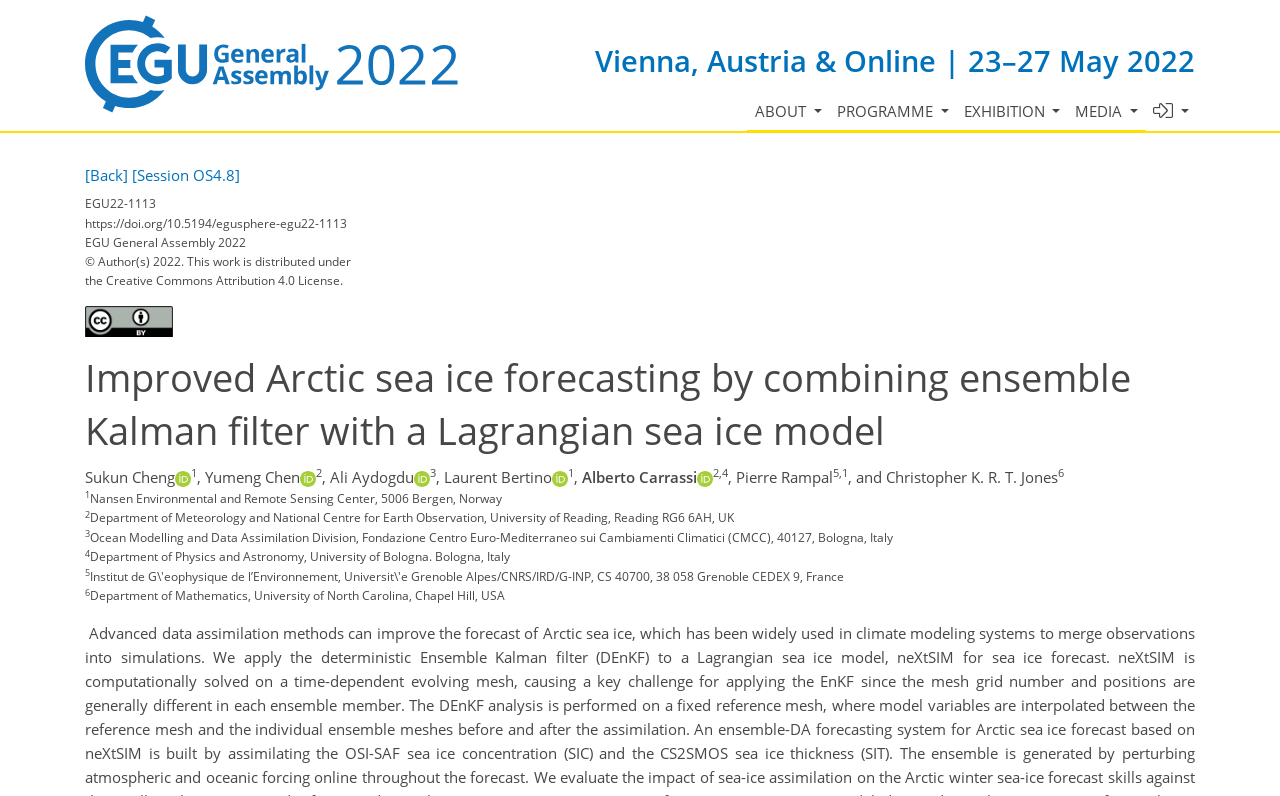What is the location of the EGU22 conference?
Provide a concise answer using a single word or phrase based on the image.

Vienna, Austria & Online